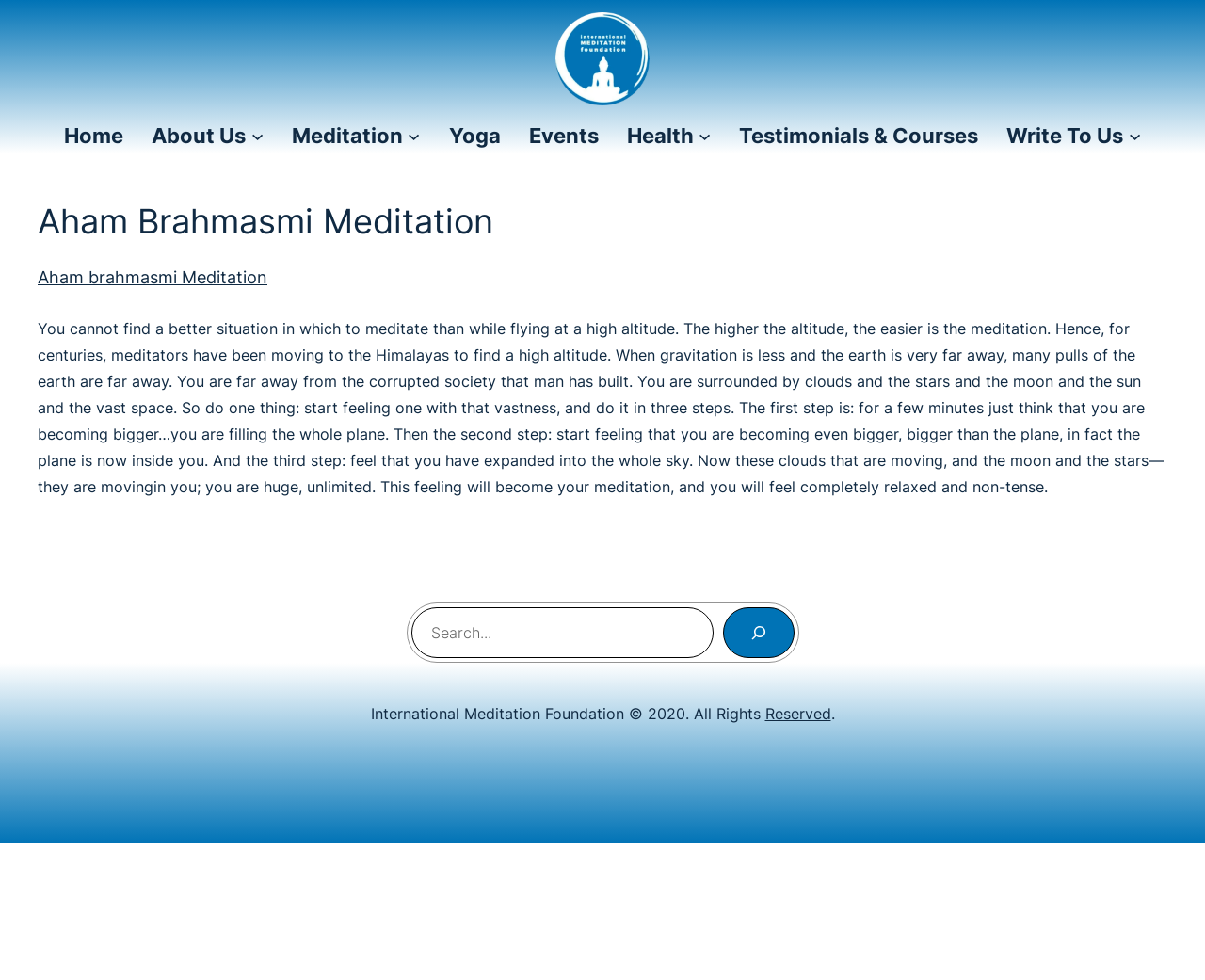Determine the bounding box coordinates of the region that needs to be clicked to achieve the task: "Learn about Aham Brahmasmi Meditation".

[0.031, 0.273, 0.222, 0.293]